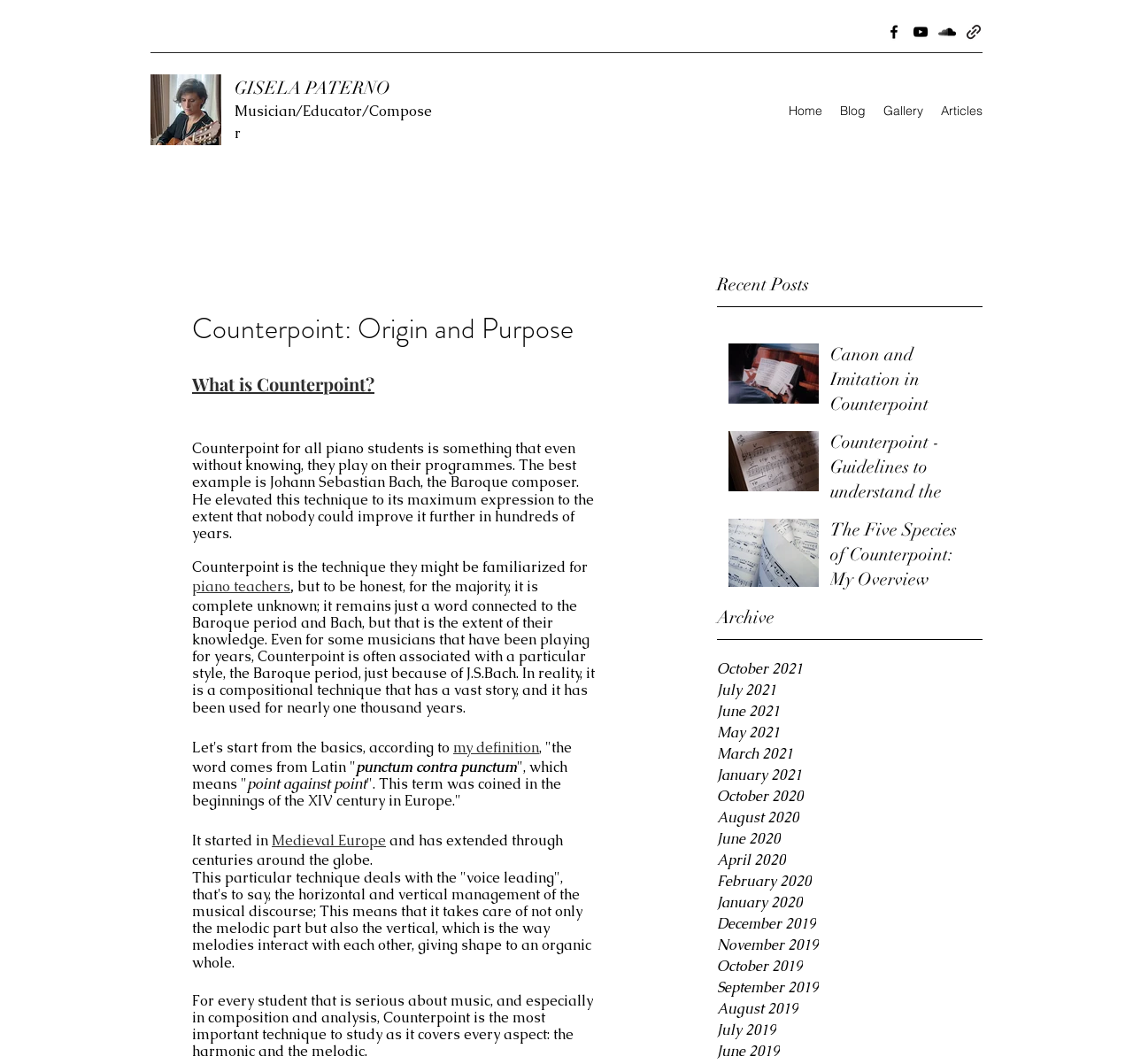Highlight the bounding box coordinates of the element you need to click to perform the following instruction: "Read the article 'Canon and Imitation in Counterpoint'."

[0.733, 0.322, 0.858, 0.399]